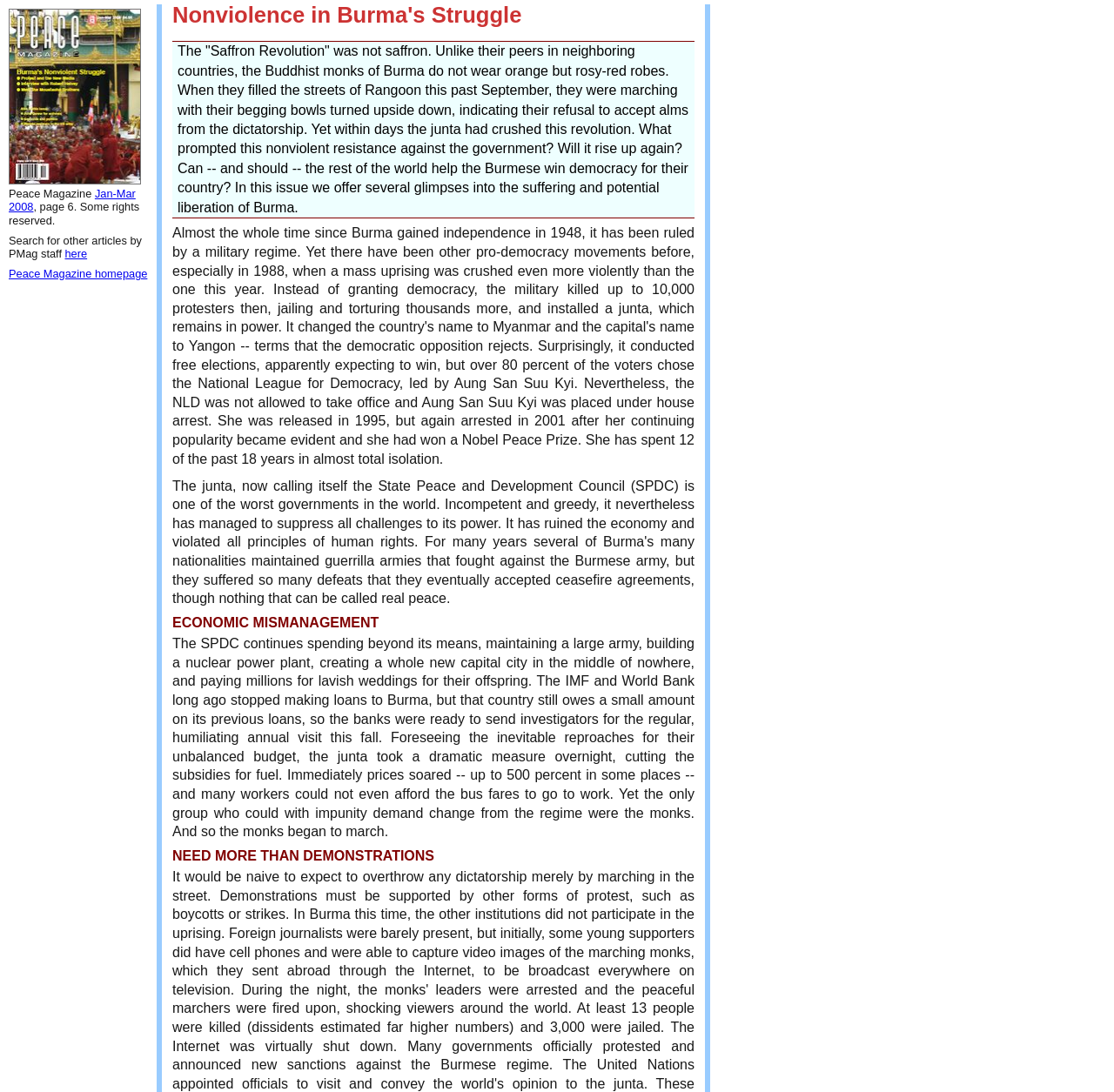Using the description: "Peace Magazine homepage", identify the bounding box of the corresponding UI element in the screenshot.

[0.008, 0.245, 0.132, 0.257]